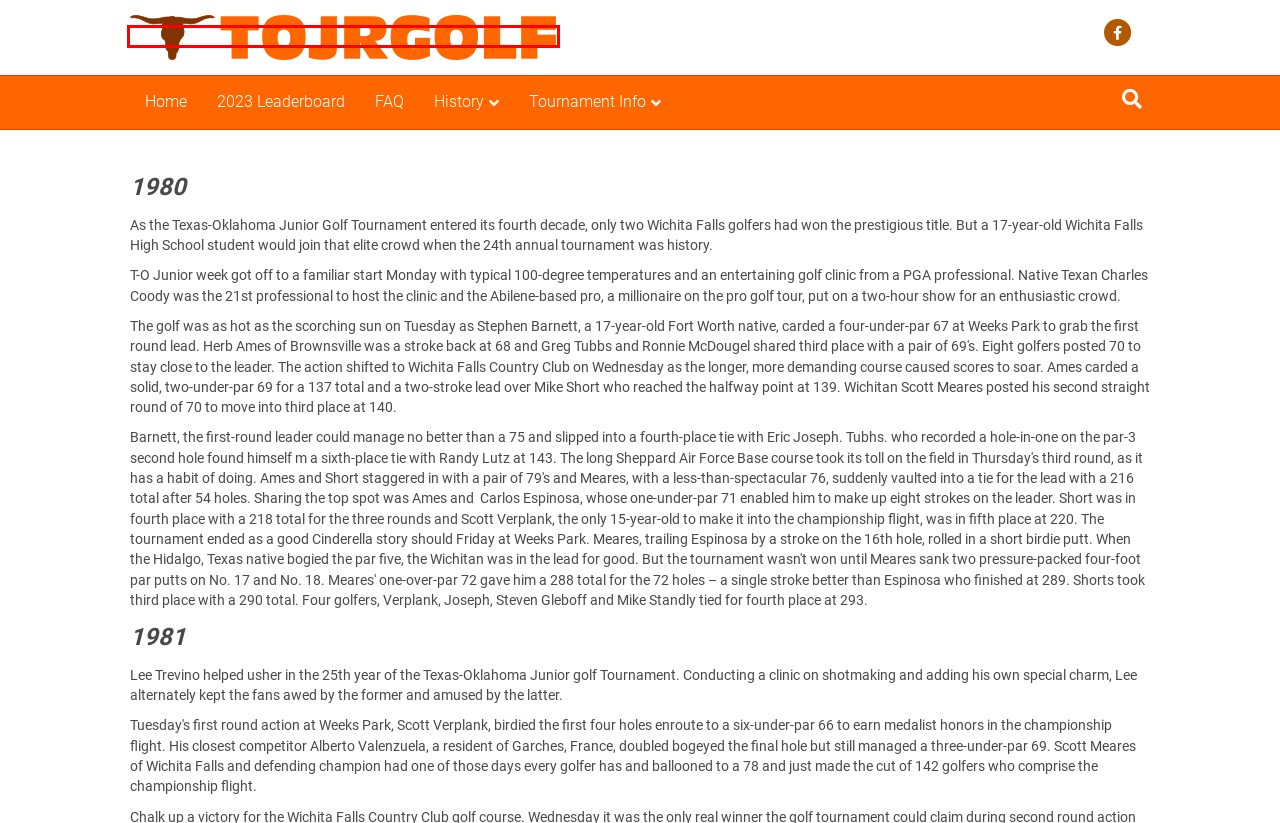You are provided with a screenshot of a webpage containing a red rectangle bounding box. Identify the webpage description that best matches the new webpage after the element in the bounding box is clicked. Here are the potential descriptions:
A. General Information – T.O.Jr Golf
B. Historical Write-Ups ’70s – T.O.Jr Golf
C. Privacy Policy – T.O.Jr Golf
D. Contact Us – T.O.Jr Golf
E. T.O.Jr Golf
F. Policies – T.O.Jr Golf
G. Historical Write-Ups 2000 – T.O.Jr Golf
H. Historical Write-Ups ’60s – T.O.Jr Golf

E